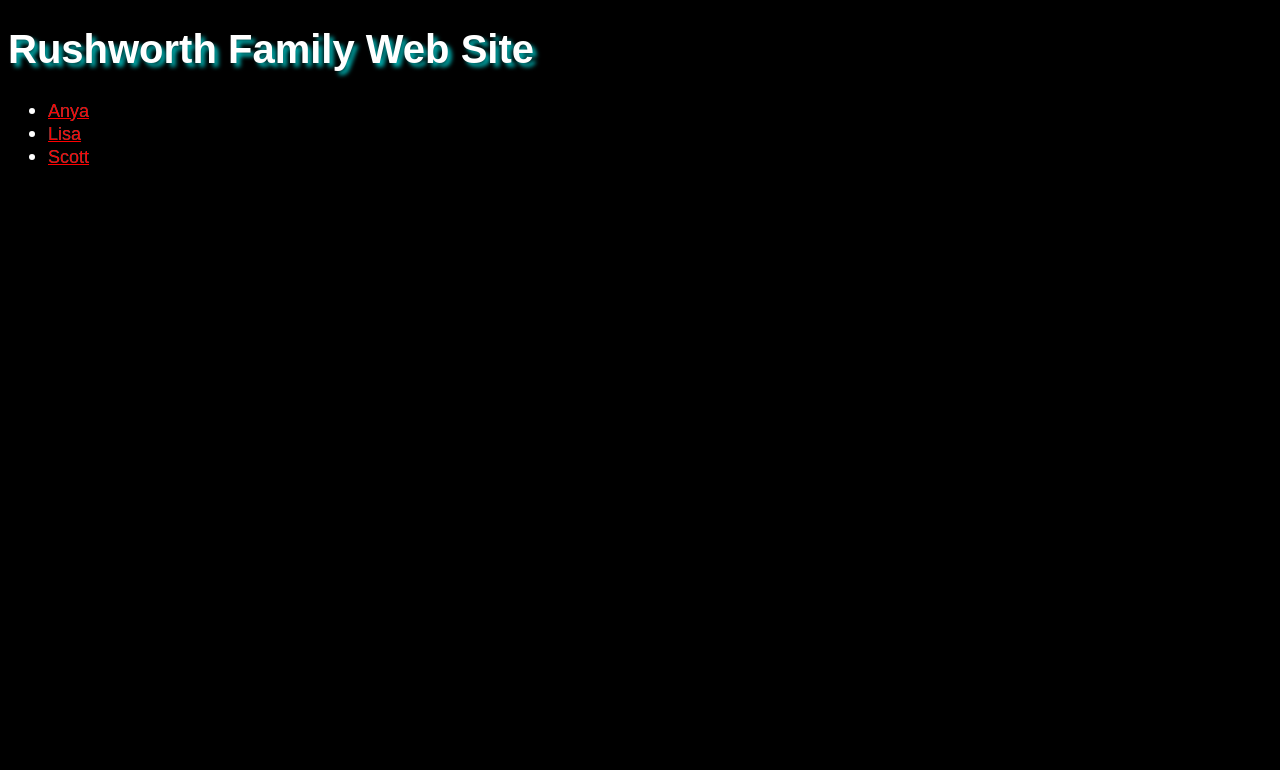Please determine the main heading text of this webpage.

Rushworth Family Web Site